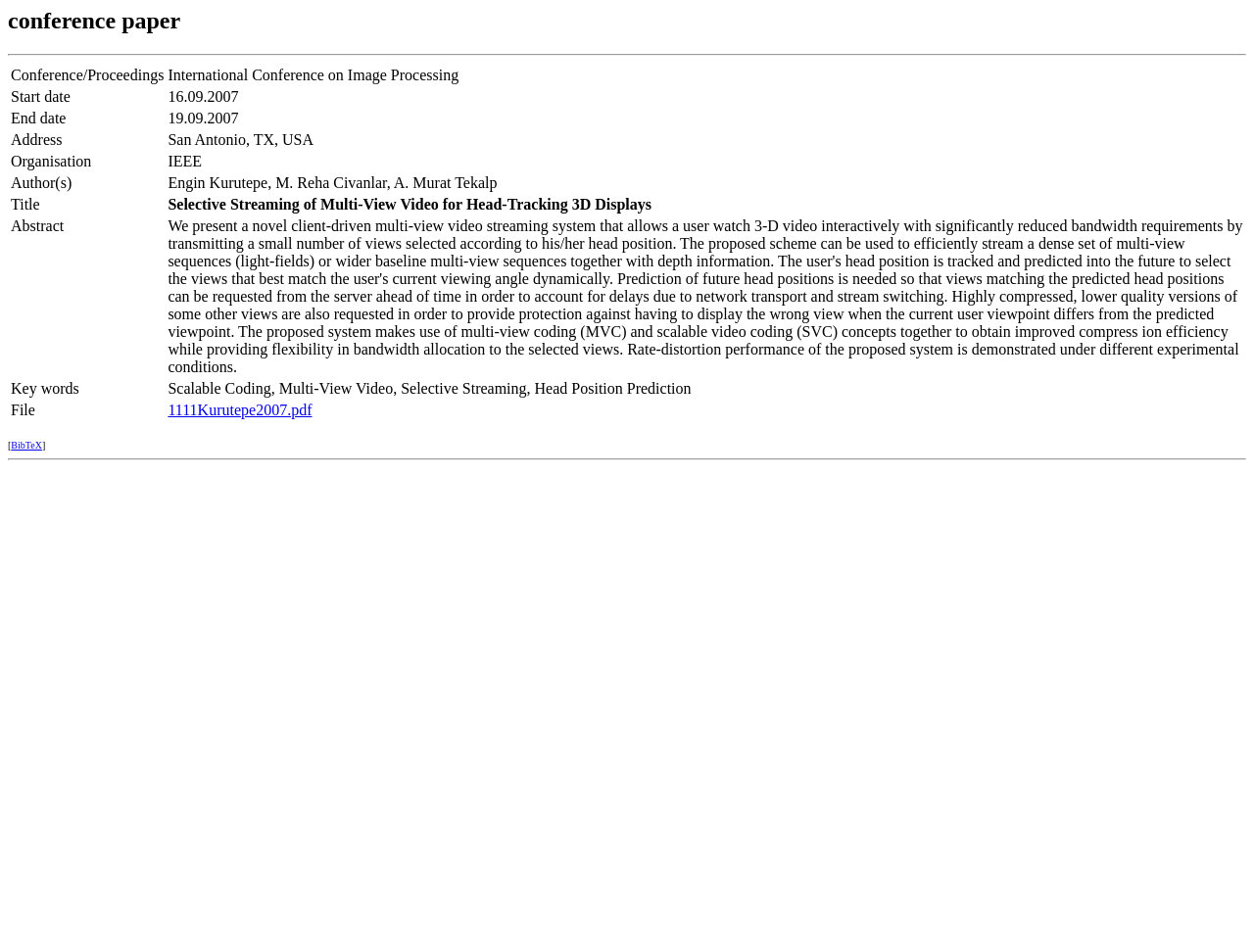Provide a thorough description of this webpage.

The webpage is titled "Publications" and appears to be a conference paper publication page. At the top, there is a heading "conference paper" followed by a horizontal separator. Below the separator, there is a table with multiple rows, each containing information about a specific conference paper.

The table has several columns, including "Conference/Proceedings", "Start date", "End date", "Address", "Organisation", "Author(s)", "Title", "Abstract", "Key words", and "File". Each row represents a single conference paper, with the corresponding information in each column.

The "Abstract" column contains a brief summary of the paper, while the "File" column has a link to the PDF file of the paper. There is also a "BibTeX" link at the bottom of the page.

The layout of the page is organized, with each section clearly separated from the others. The table takes up most of the page, with the "Abstract" column being the longest. The "File" column is located at the far right of the table, with the link to the PDF file. Overall, the page appears to be a straightforward listing of conference papers with their corresponding details.